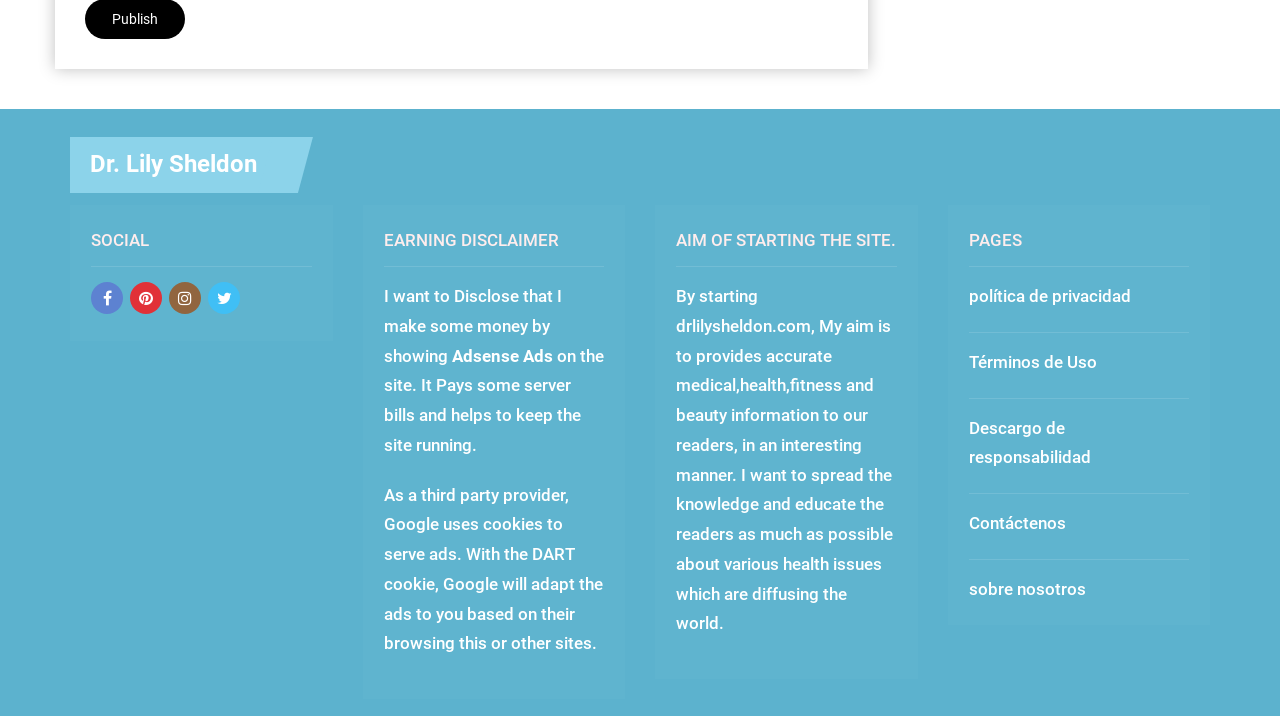Please find the bounding box coordinates of the element that must be clicked to perform the given instruction: "Call A1 Pro". The coordinates should be four float numbers from 0 to 1, i.e., [left, top, right, bottom].

None